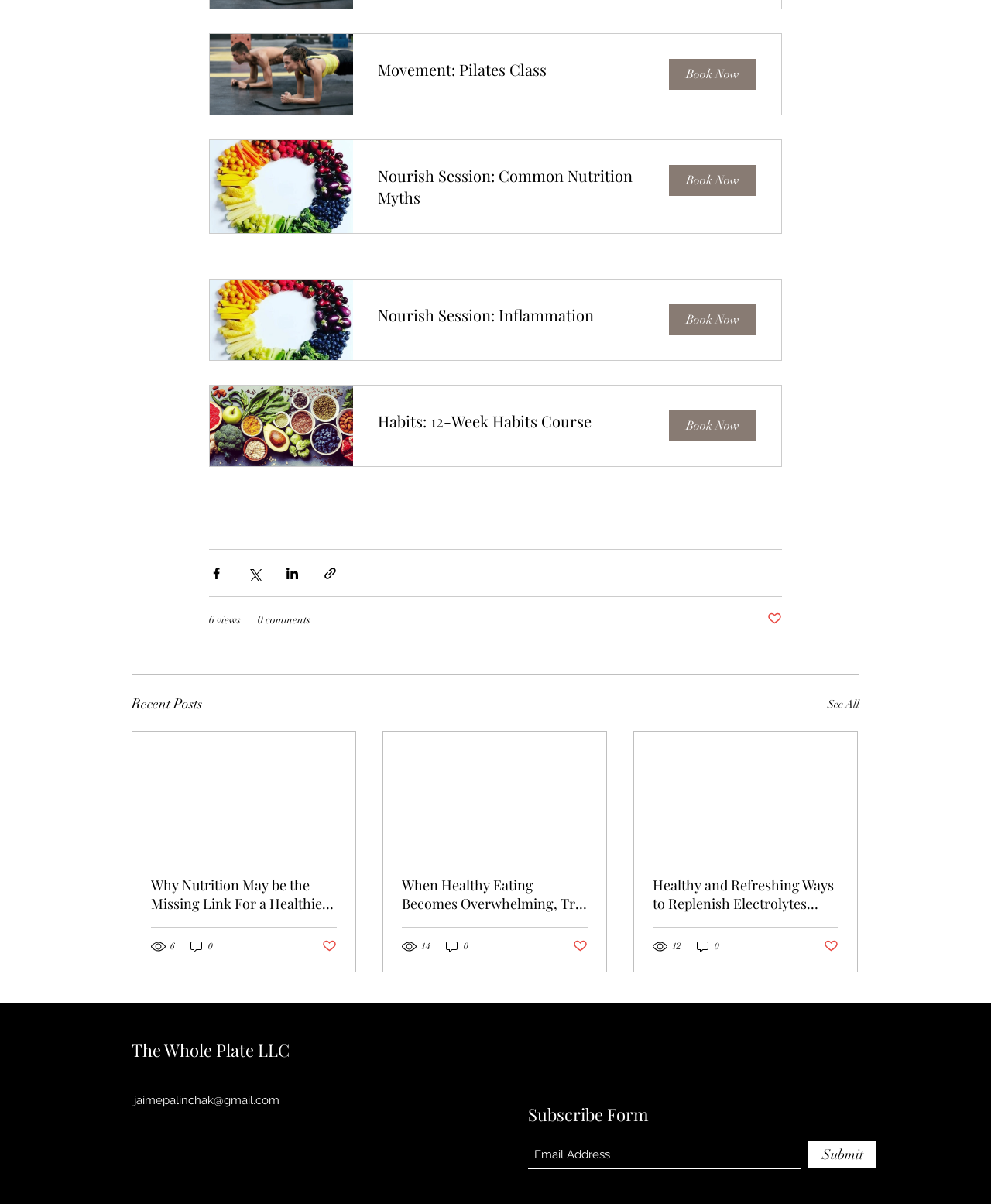Pinpoint the bounding box coordinates of the clickable area necessary to execute the following instruction: "See all recent posts". The coordinates should be given as four float numbers between 0 and 1, namely [left, top, right, bottom].

[0.835, 0.576, 0.867, 0.594]